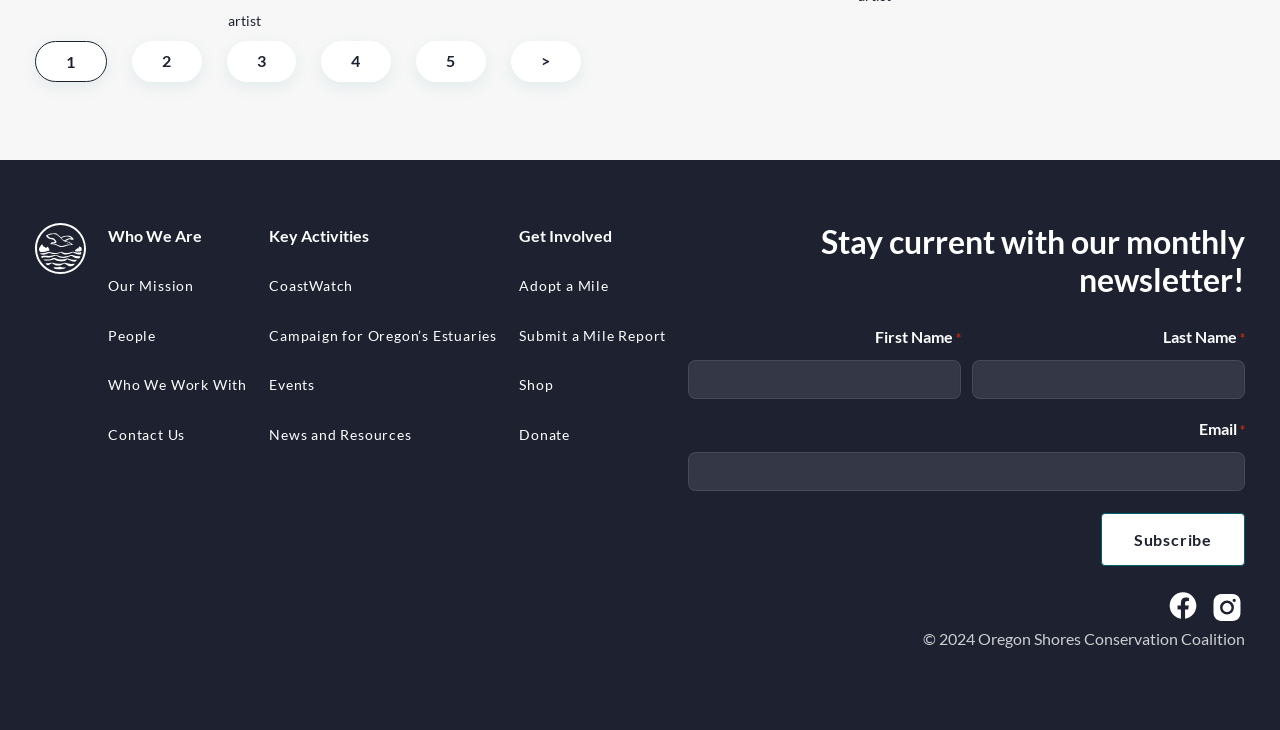Please determine the bounding box coordinates of the element's region to click in order to carry out the following instruction: "Subscribe to the newsletter". The coordinates should be four float numbers between 0 and 1, i.e., [left, top, right, bottom].

[0.86, 0.703, 0.973, 0.775]